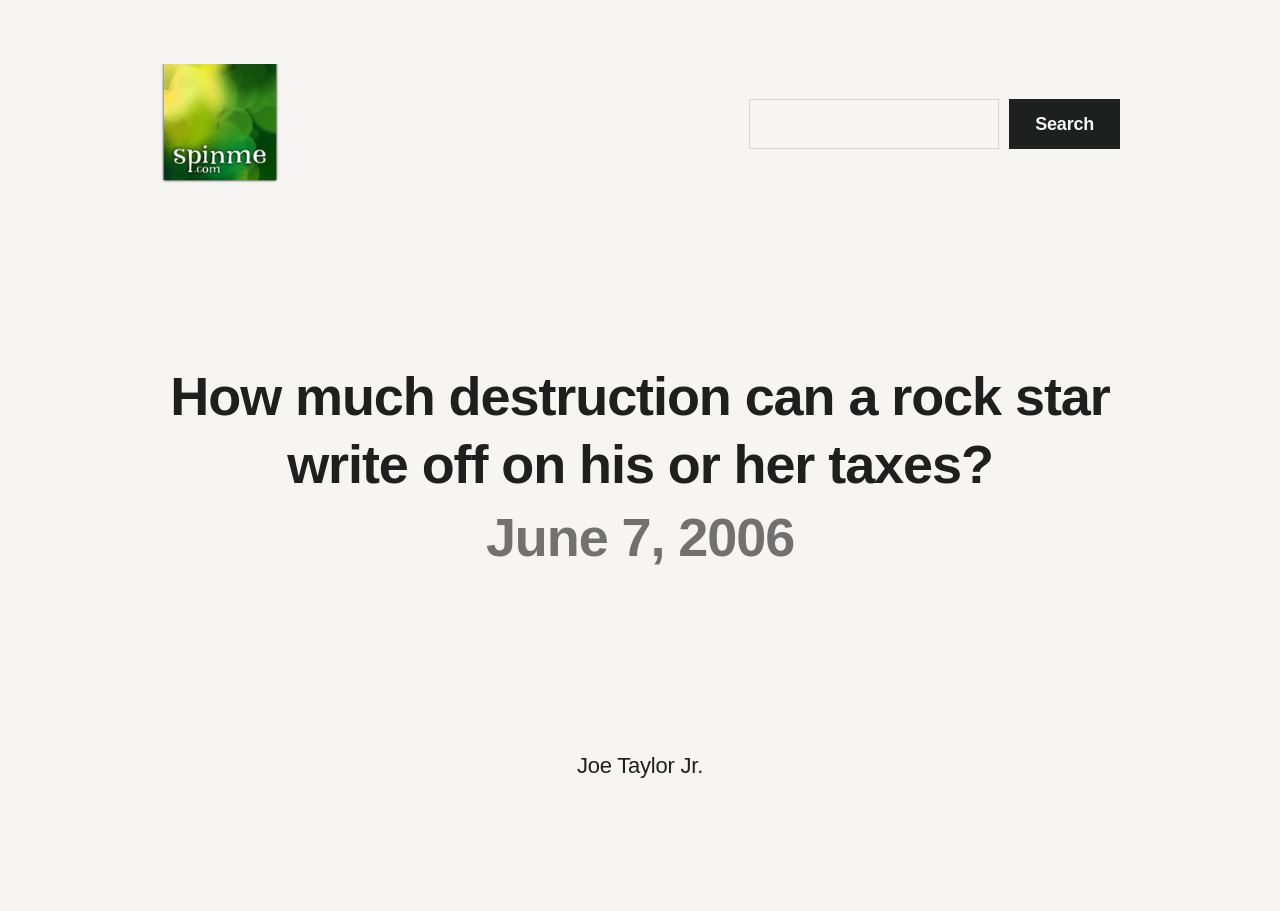For the following element description, predict the bounding box coordinates in the format (top-left x, top-left y, bottom-right x, bottom-right y). All values should be floating point numbers between 0 and 1. Description: parent_node: Email * aria-describedby="email-notes" name="email"

None